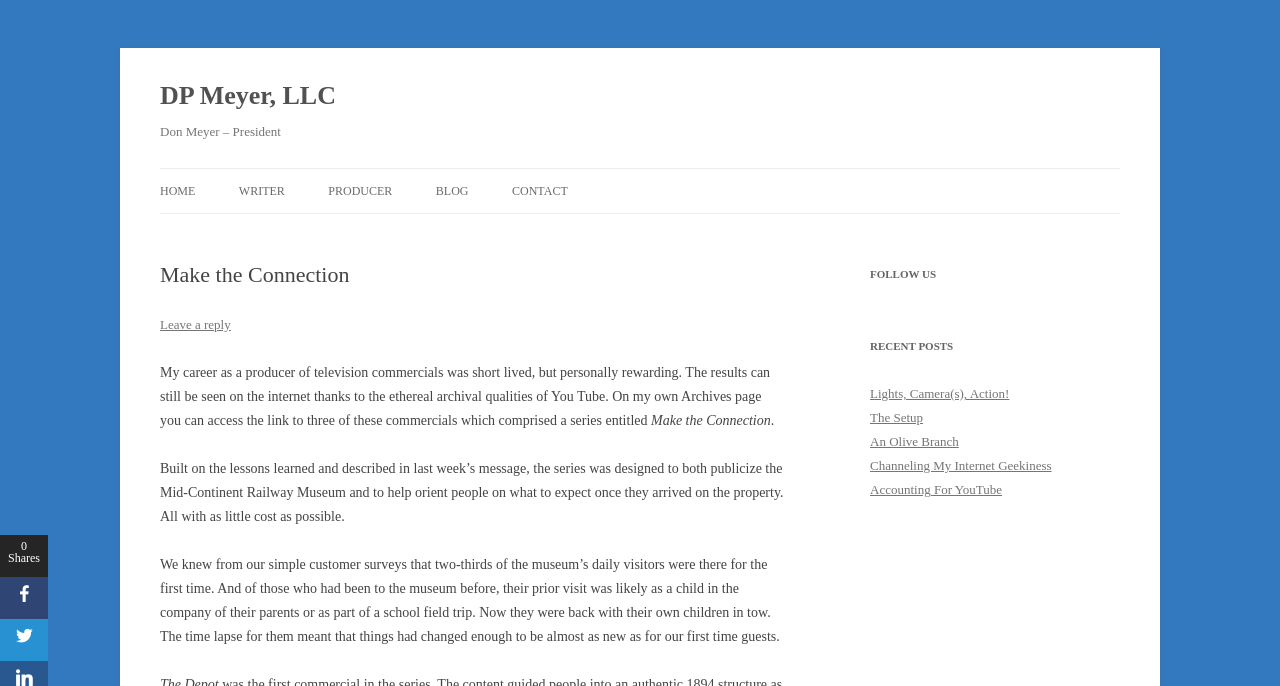Can you specify the bounding box coordinates for the region that should be clicked to fulfill this instruction: "Click the HOME link".

[0.125, 0.246, 0.153, 0.311]